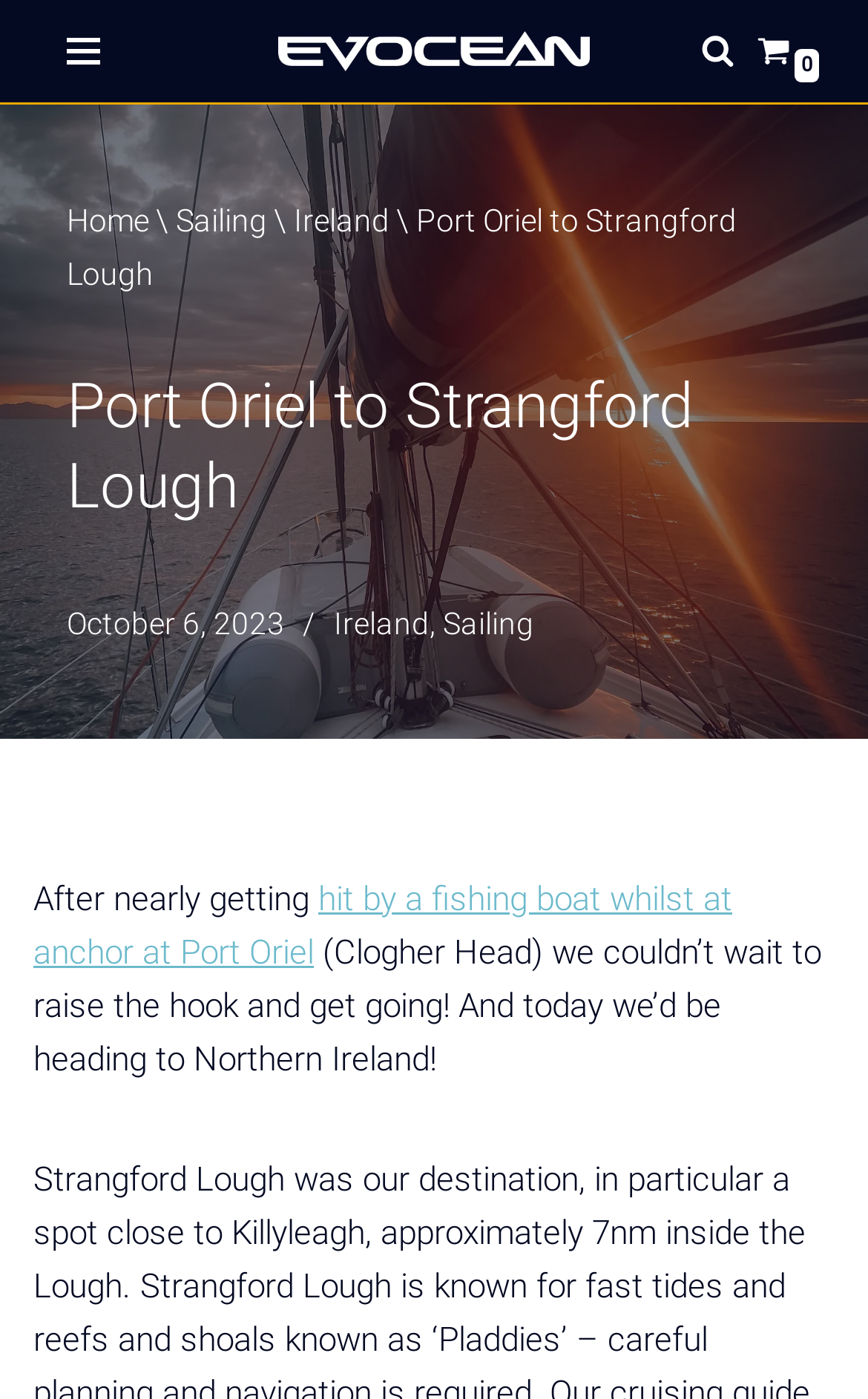Can you provide the bounding box coordinates for the element that should be clicked to implement the instruction: "Go to Home page"?

[0.077, 0.145, 0.172, 0.17]